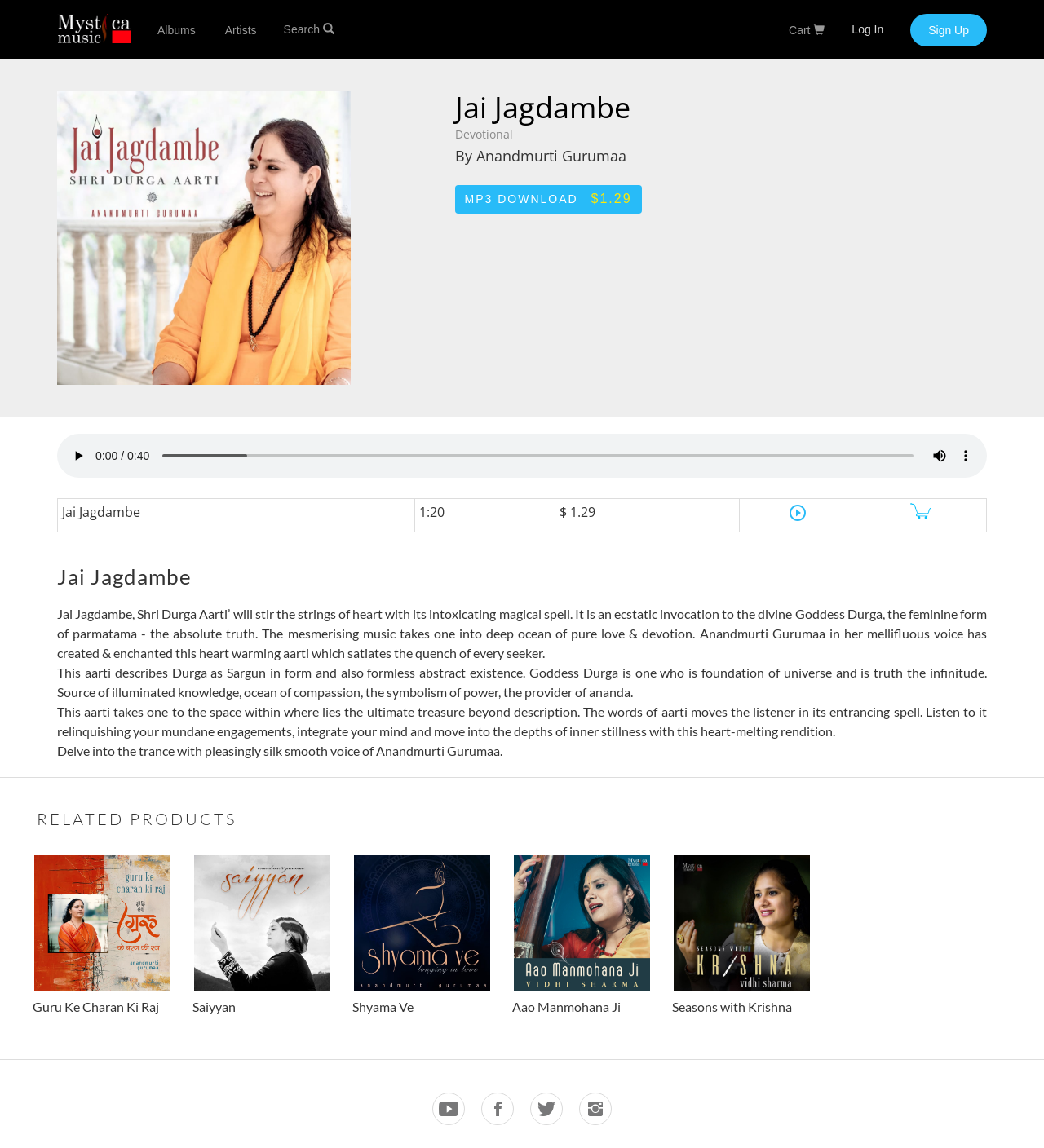Can you pinpoint the bounding box coordinates for the clickable element required for this instruction: "Download the MP3"? The coordinates should be four float numbers between 0 and 1, i.e., [left, top, right, bottom].

[0.436, 0.165, 0.615, 0.176]